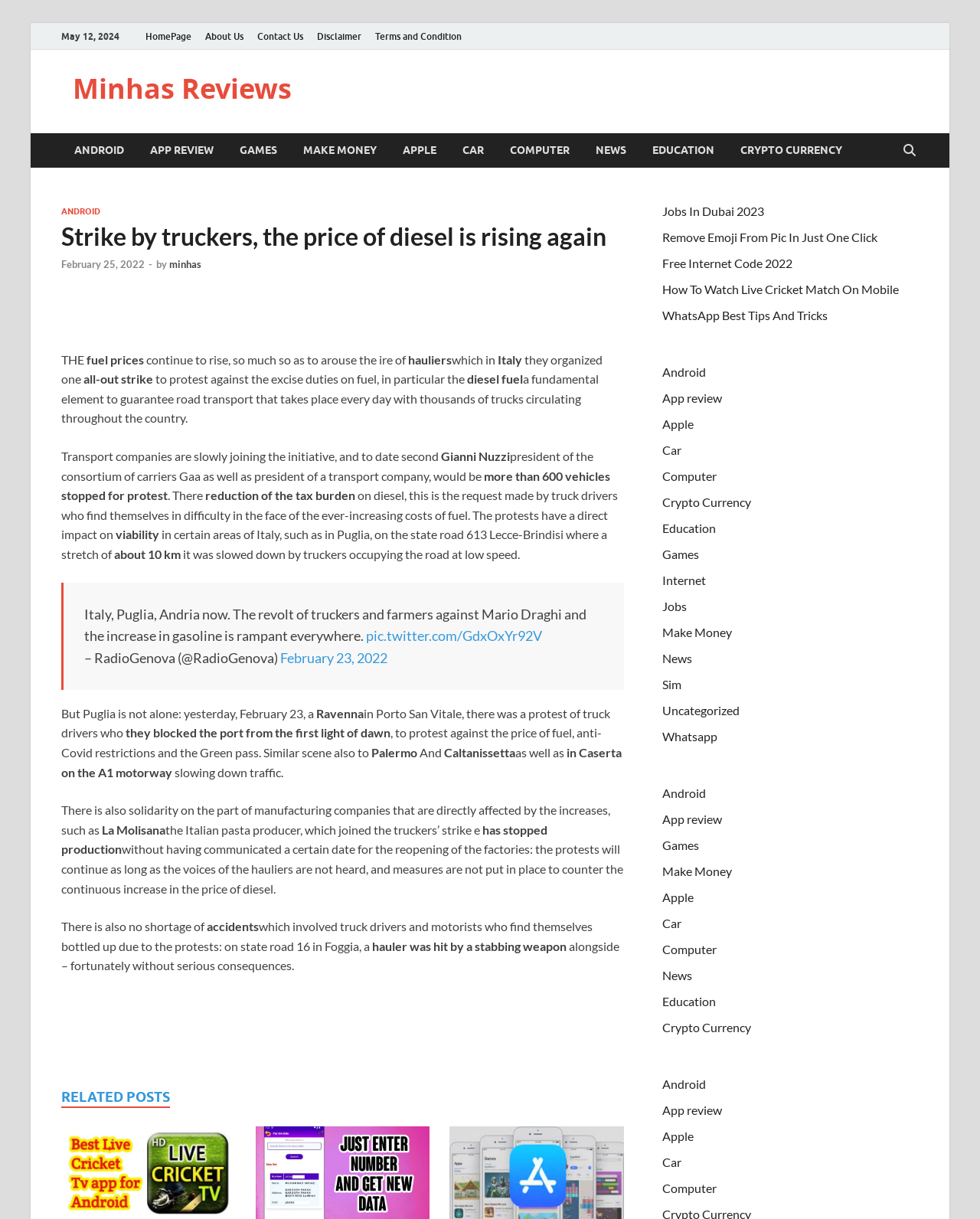Identify the bounding box coordinates of the part that should be clicked to carry out this instruction: "Visit the 'Home' page".

None